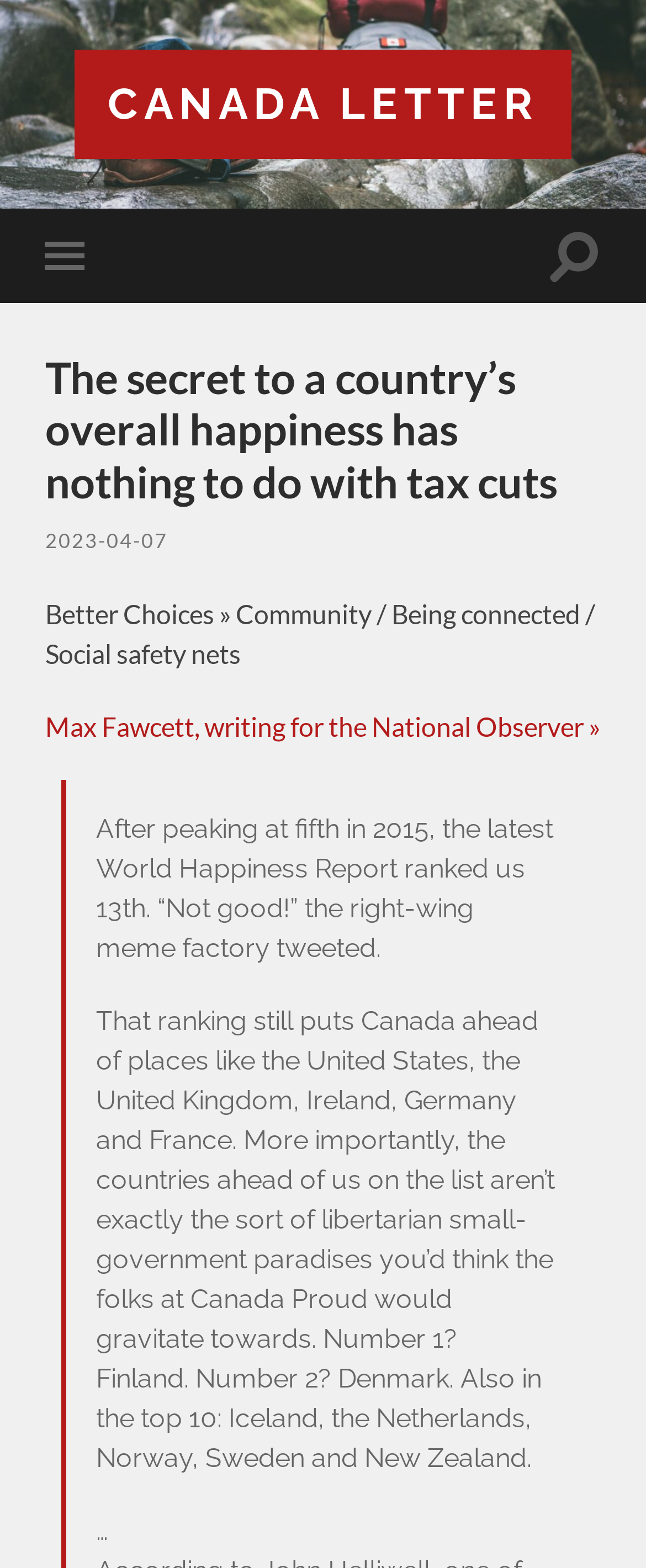What is the date of the article?
Look at the image and answer the question with a single word or phrase.

2023-04-07